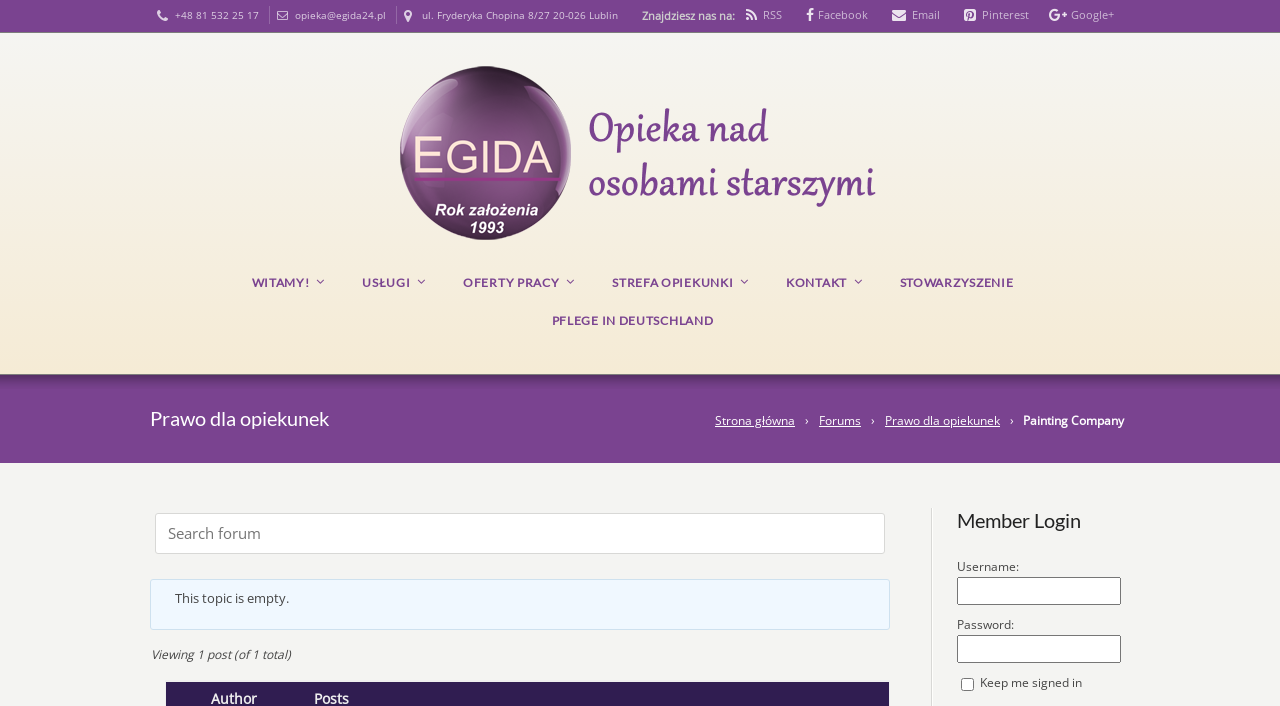Can you identify and provide the main heading of the webpage?

Prawo dla opiekunek